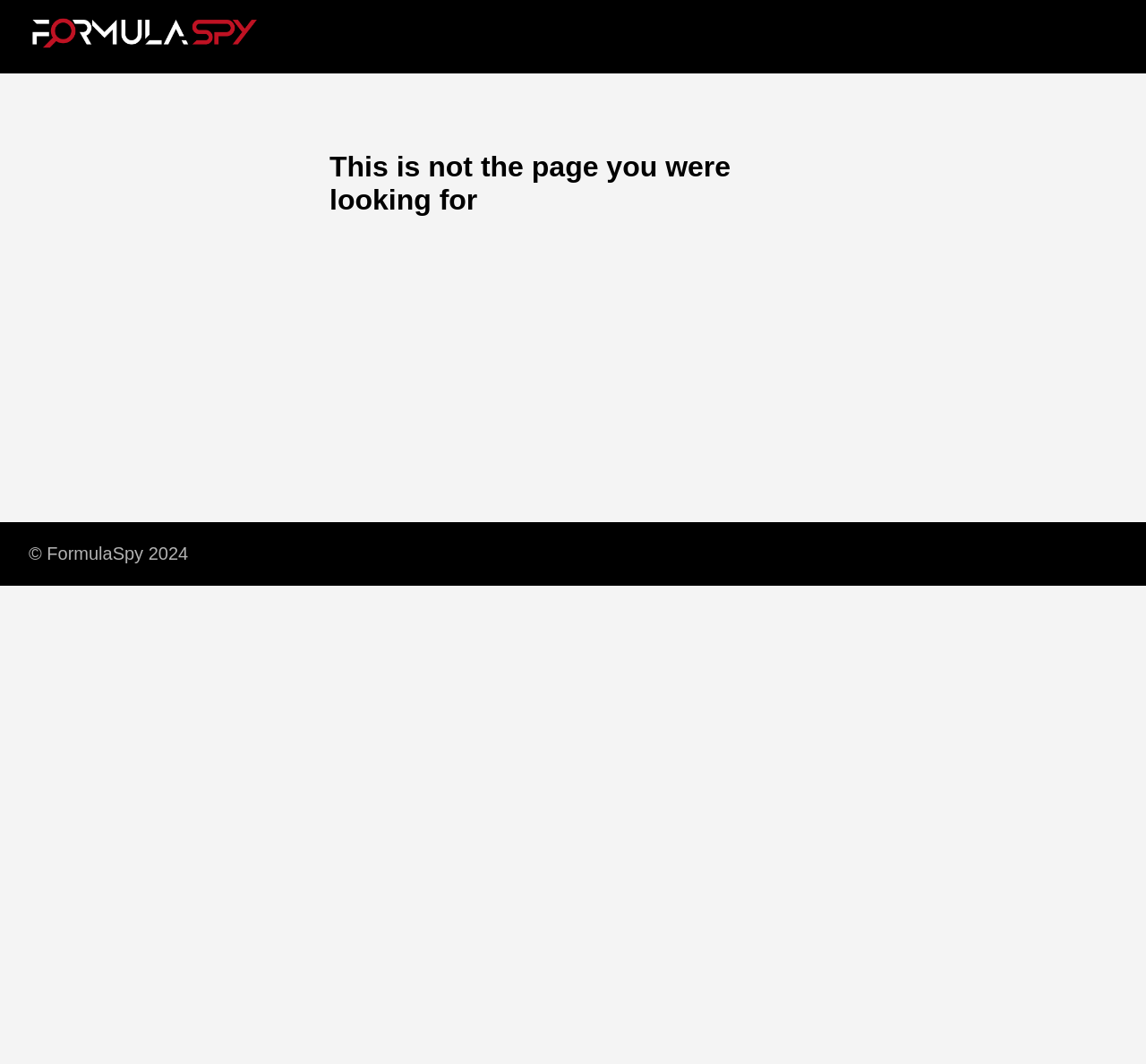What is the copyright year of FormulaSpy?
Using the visual information, answer the question in a single word or phrase.

2024